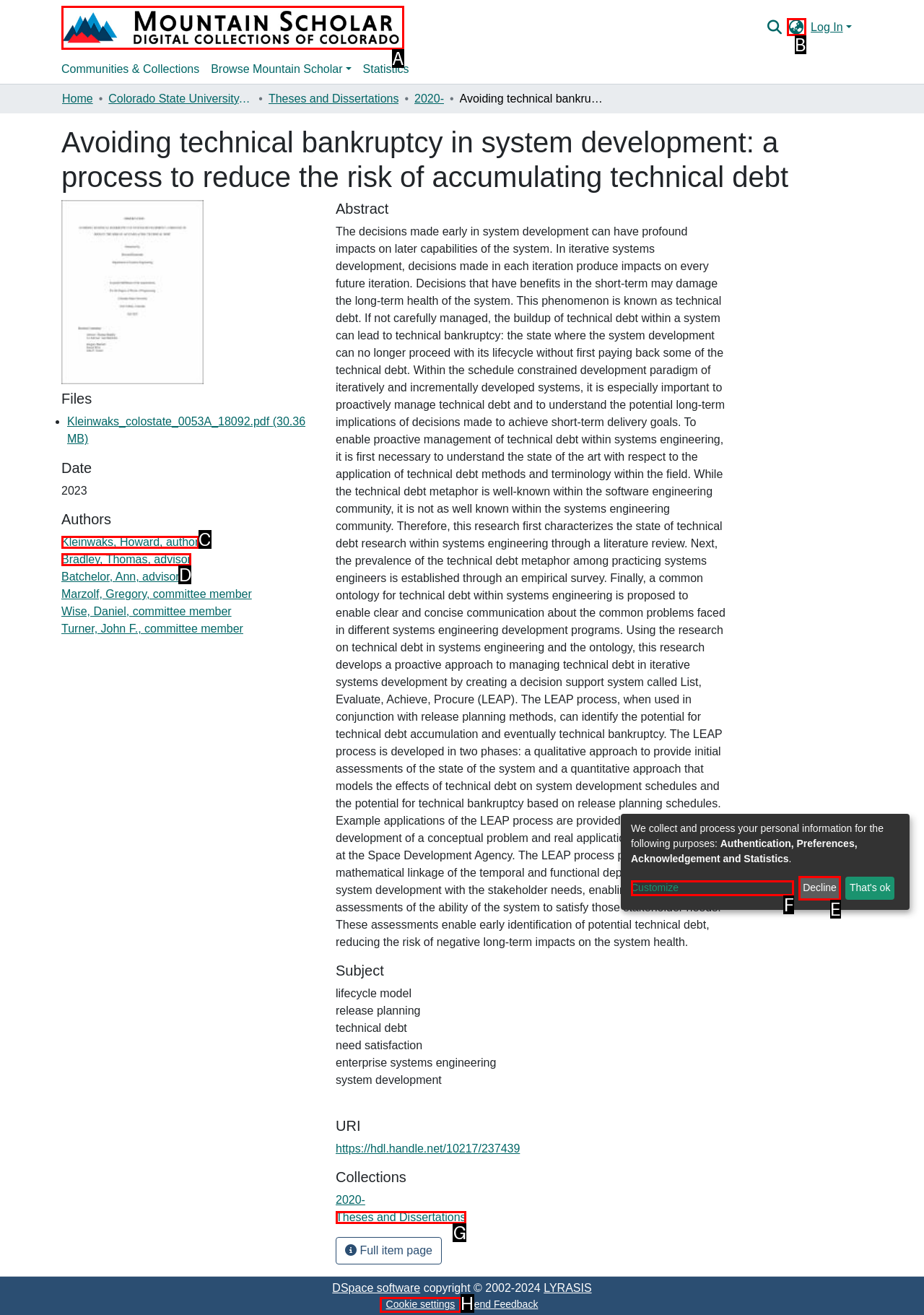To execute the task: Switch language, which one of the highlighted HTML elements should be clicked? Answer with the option's letter from the choices provided.

B